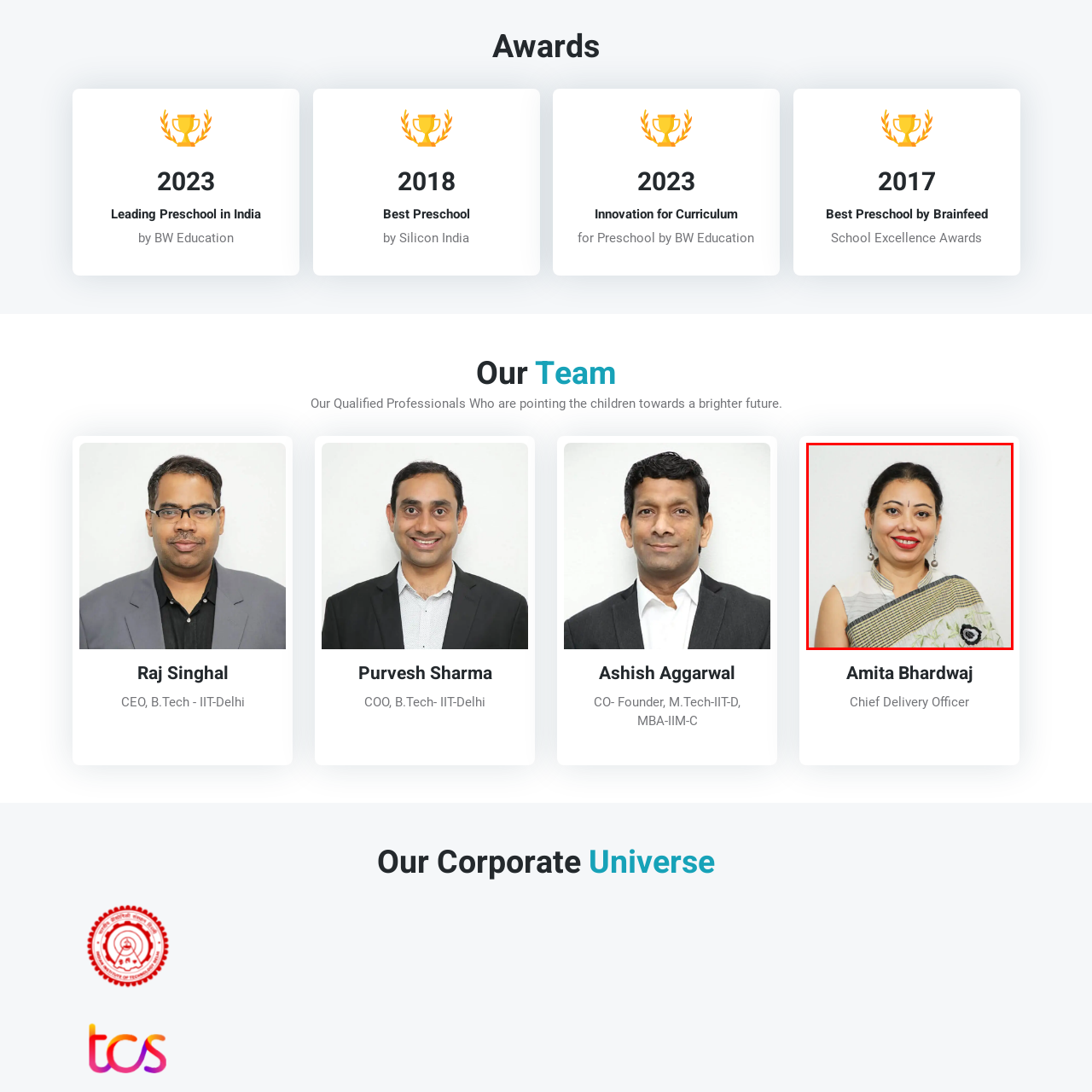Focus on the content inside the red-outlined area of the image and answer the ensuing question in detail, utilizing the information presented: What color is Amita's lipstick?

According to the caption, Amita's vibrant red lipstick radiates warmth and professionalism, indicating that her lipstick is red in color.